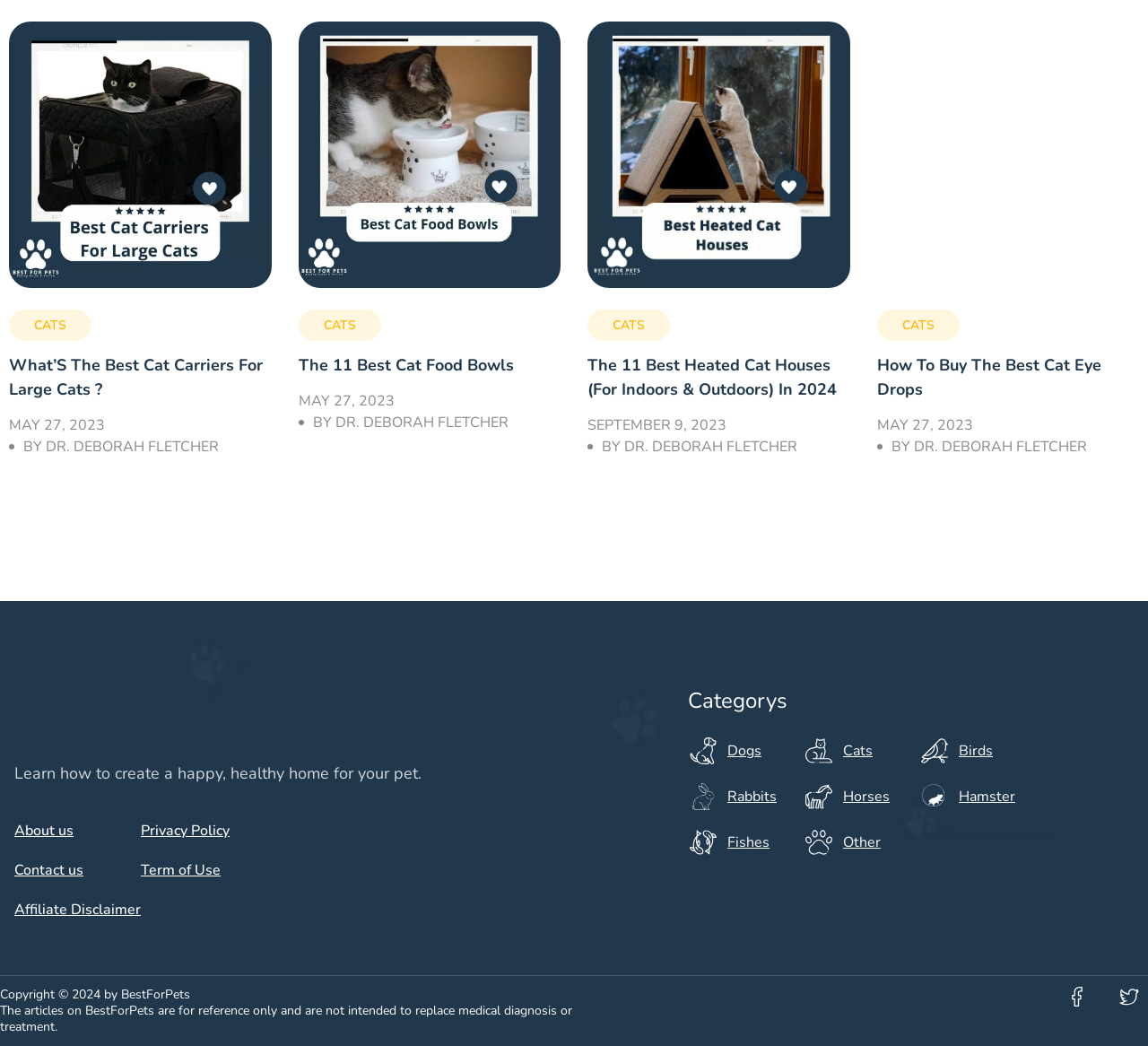How many categories are listed on the website?
Use the screenshot to answer the question with a single word or phrase.

7